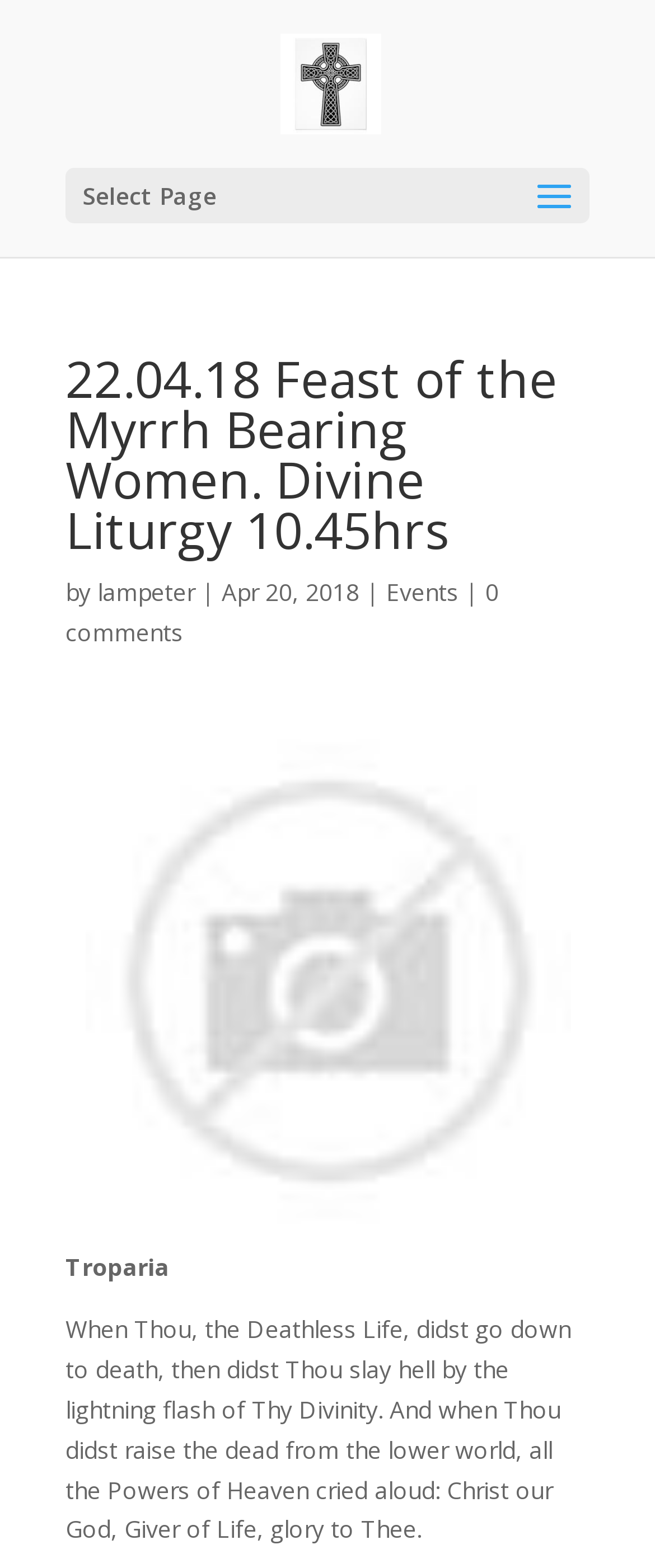Identify the primary heading of the webpage and provide its text.

22.04.18 Feast of the Myrrh Bearing Women. Divine Liturgy 10.45hrs